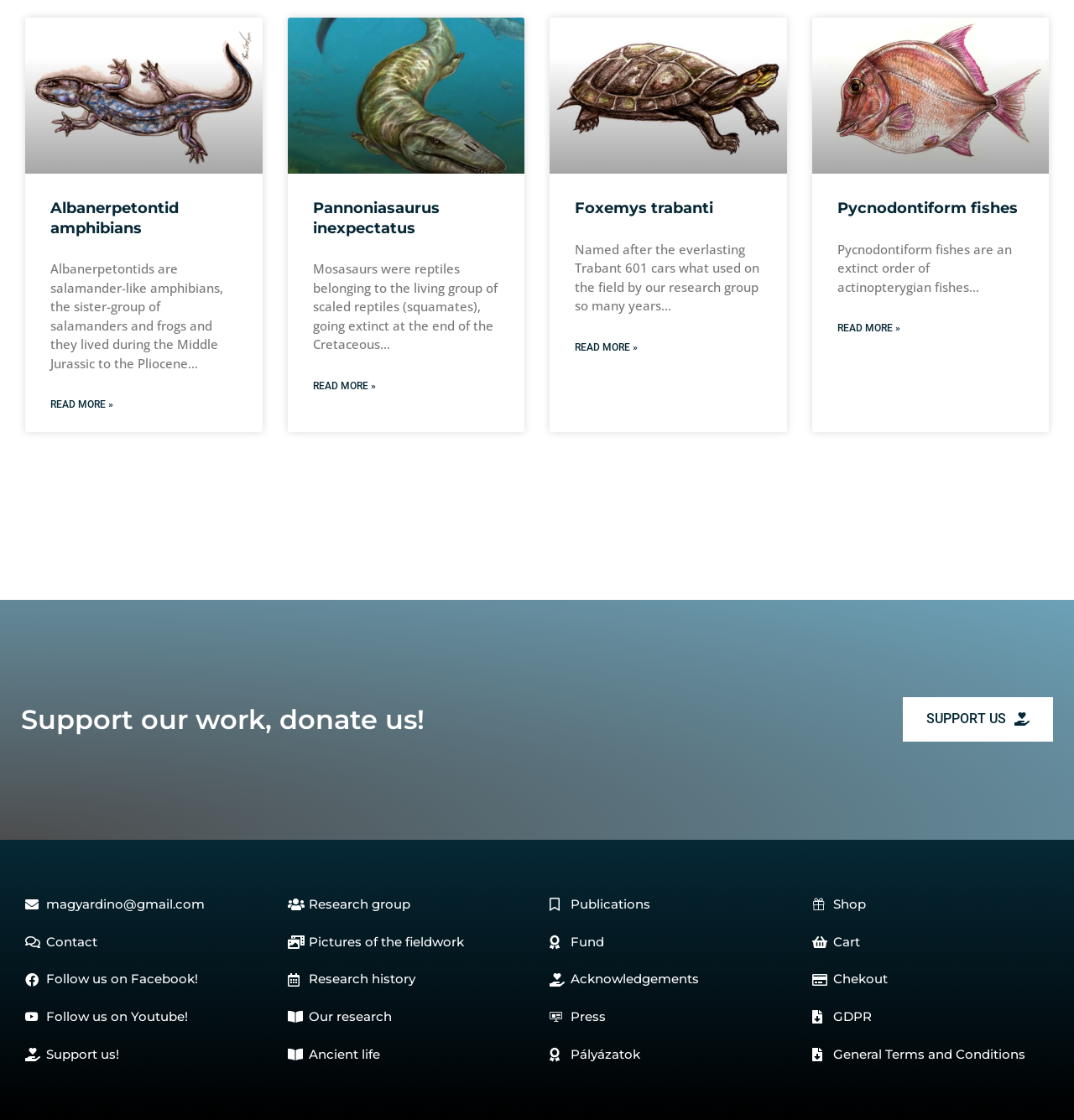Identify the bounding box coordinates of the element to click to follow this instruction: 'Support our work, donate us!'. Ensure the coordinates are four float values between 0 and 1, provided as [left, top, right, bottom].

[0.841, 0.623, 0.98, 0.662]